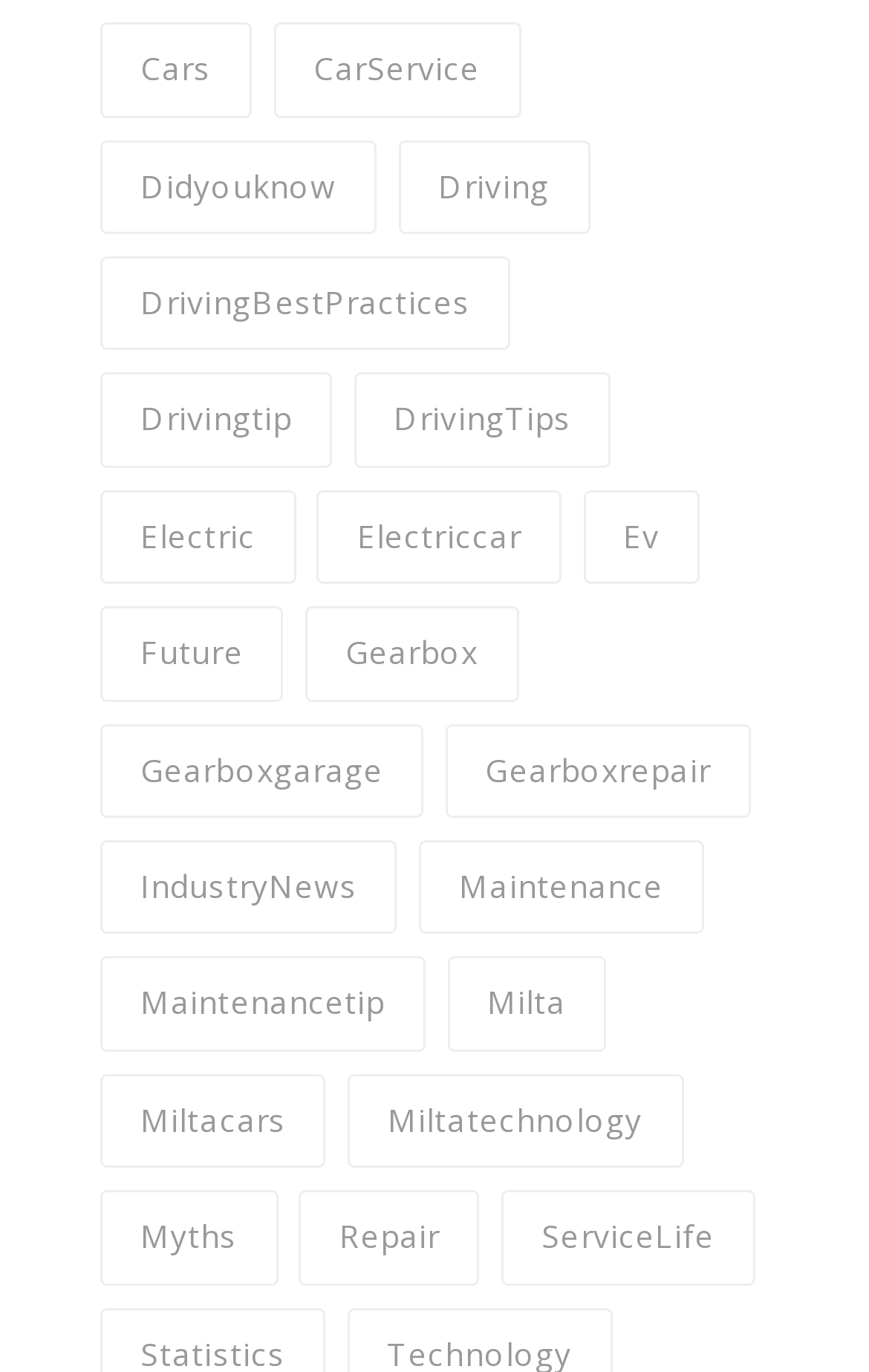Identify the bounding box coordinates for the UI element described as: "electric".

[0.115, 0.357, 0.34, 0.426]